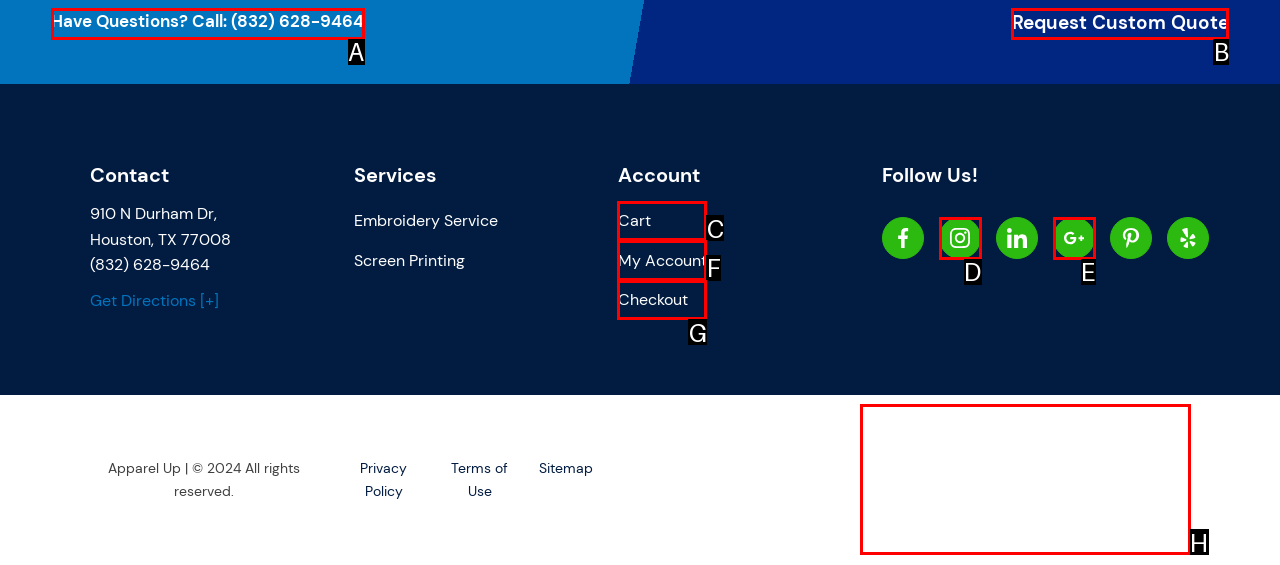Identify which HTML element matches the description: title="Facebook"
Provide your answer in the form of the letter of the correct option from the listed choices.

None